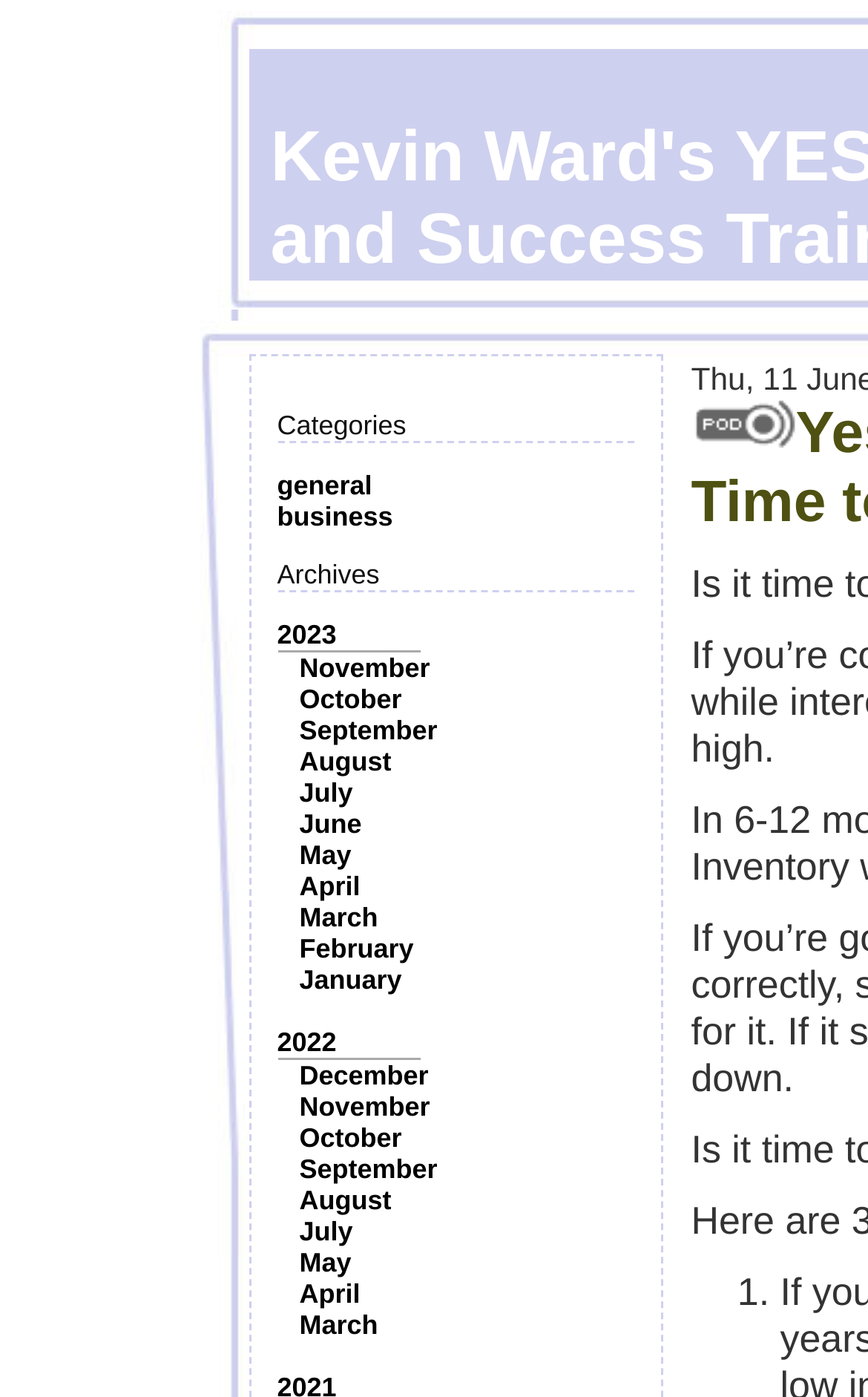Create an in-depth description of the webpage, covering main sections.

The webpage is about Kevin Ward's YES Talk, focusing on real estate coaching and success training for agents. 

At the top, there is a section with categories, including "general" and "business" links. Below this section, there is an "Archives" section, which lists links to different months and years, from 2023 to 2022. The months are listed in reverse chronological order, with the most recent months at the top. 

To the right of the "Archives" section, there is an image. Below the "Archives" section, there is a list with a single item, marked with a "1." marker.